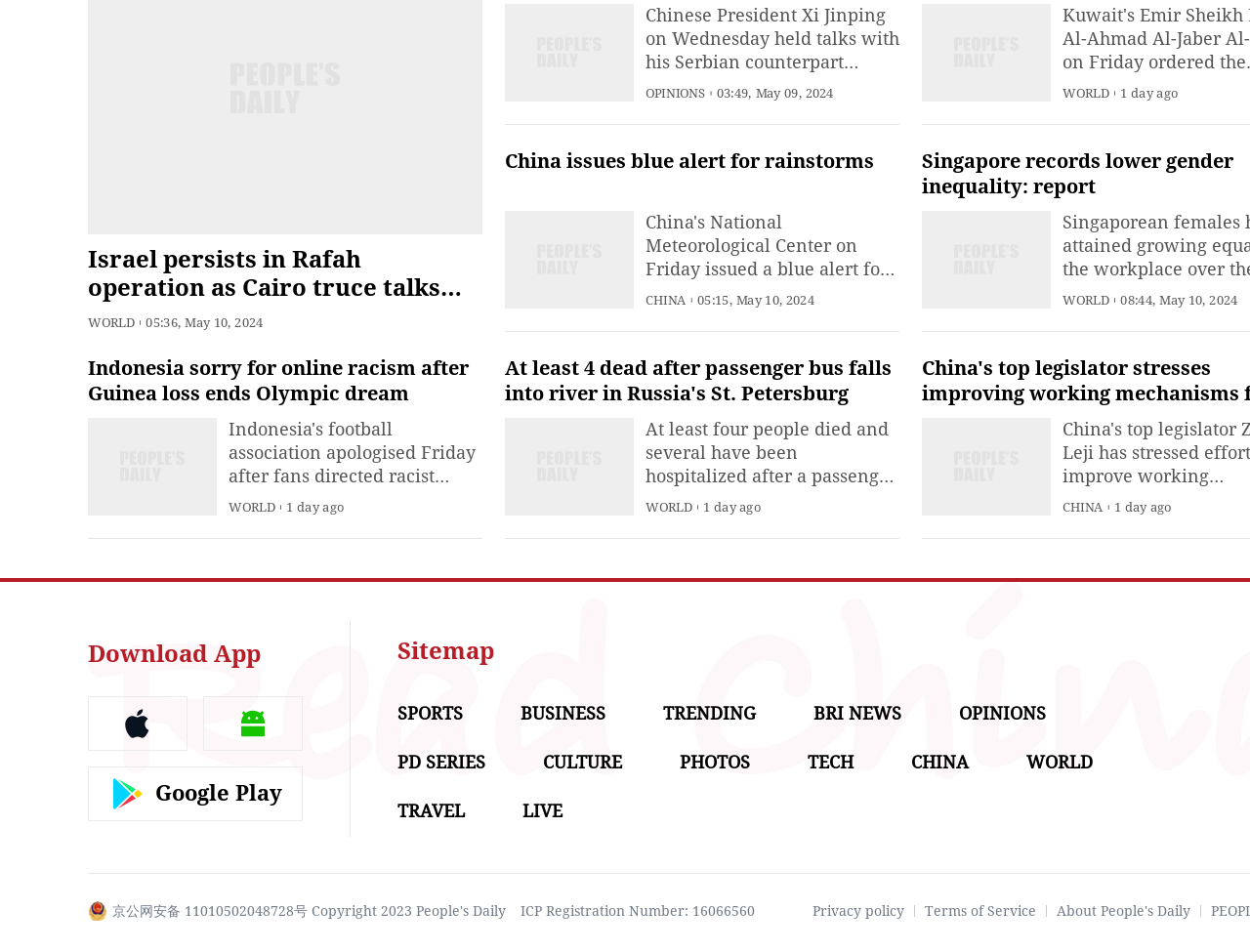Show the bounding box coordinates for the element that needs to be clicked to execute the following instruction: "View the photos". Provide the coordinates in the form of four float numbers between 0 and 1, i.e., [left, top, right, bottom].

[0.544, 0.79, 0.6, 0.811]